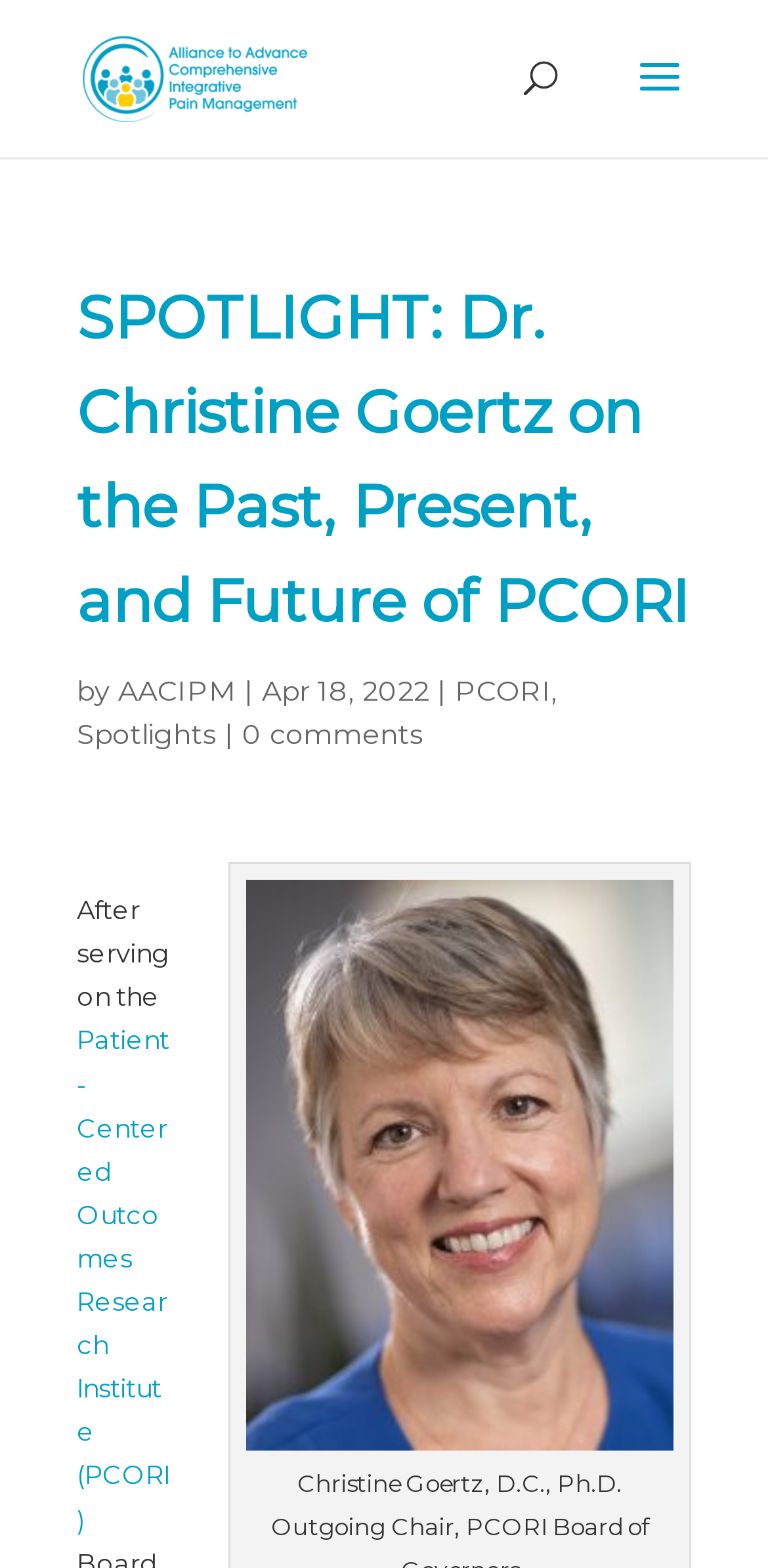What is the organization that Dr. Christine Goertz served on?
We need a detailed and exhaustive answer to the question. Please elaborate.

I found the link element with the text 'Patient-Centered Outcomes Research Institute (PCORI)', which is the organization that Dr. Christine Goertz served on, as mentioned in the text 'After serving on the...'.